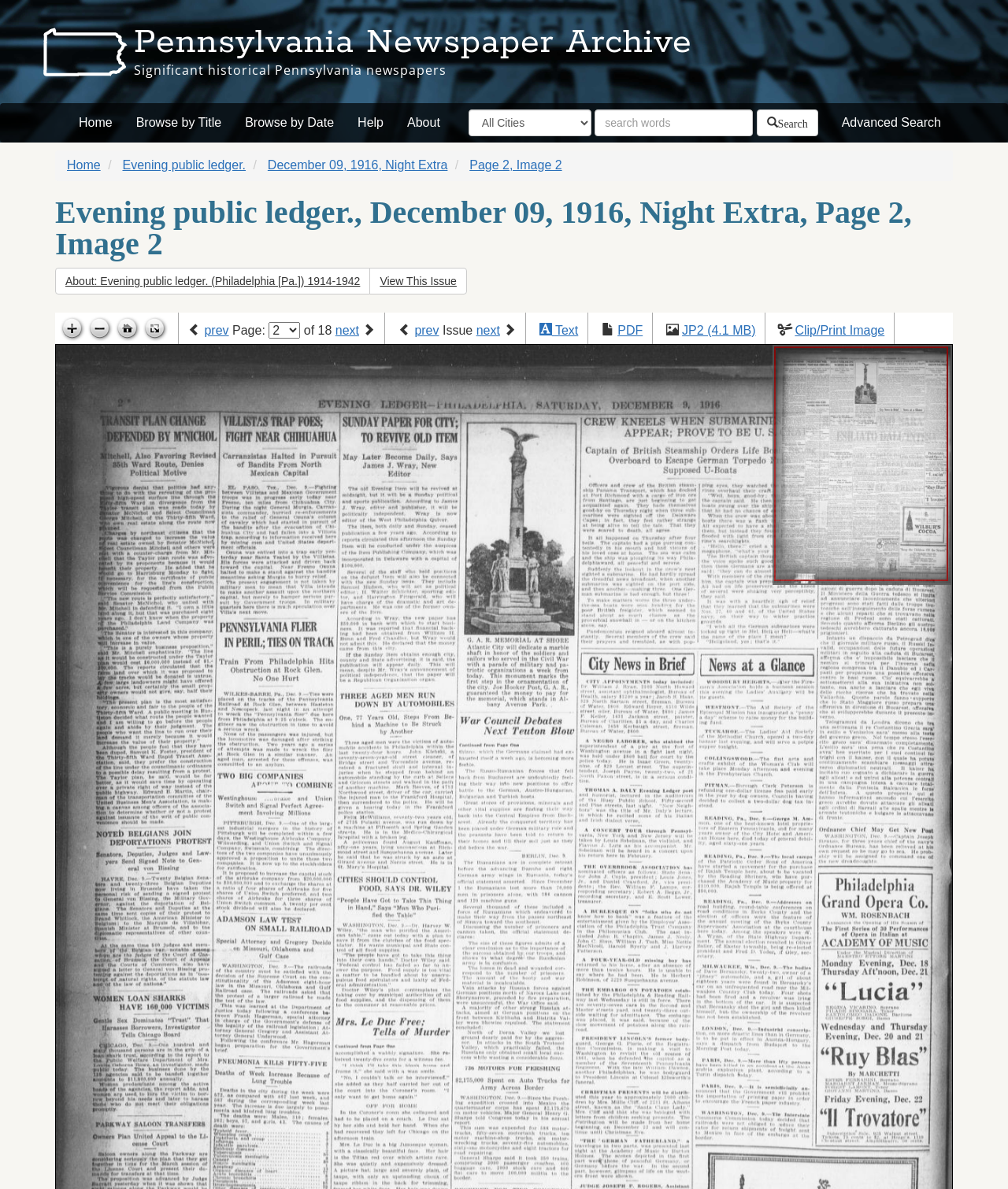Find the bounding box coordinates of the element to click in order to complete this instruction: "Go to the next page". The bounding box coordinates must be four float numbers between 0 and 1, denoted as [left, top, right, bottom].

[0.333, 0.272, 0.356, 0.283]